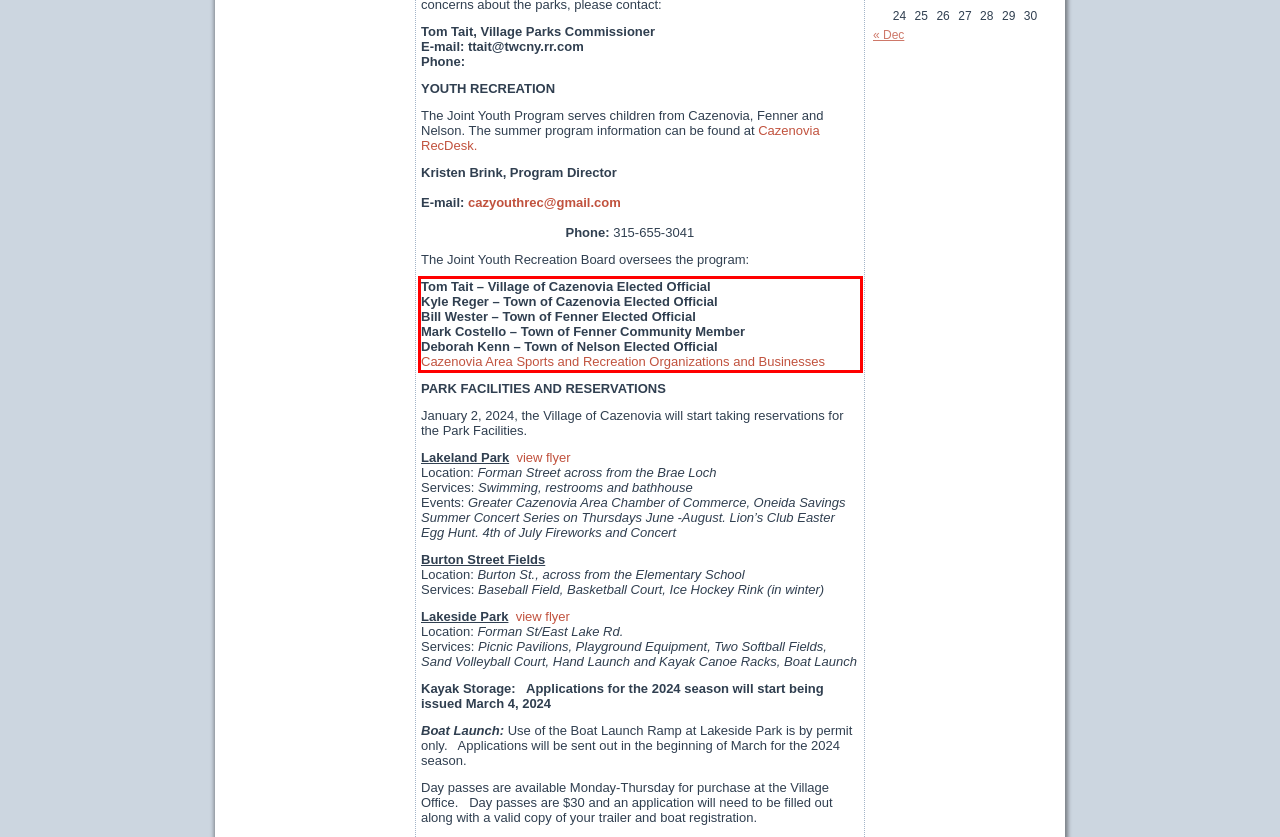You are given a screenshot with a red rectangle. Identify and extract the text within this red bounding box using OCR.

Tom Tait – Village of Cazenovia Elected Official Kyle Reger – Town of Cazenovia Elected Official Bill Wester – Town of Fenner Elected Official Mark Costello – Town of Fenner Community Member Deborah Kenn – Town of Nelson Elected Official Cazenovia Area Sports and Recreation Organizations and Businesses